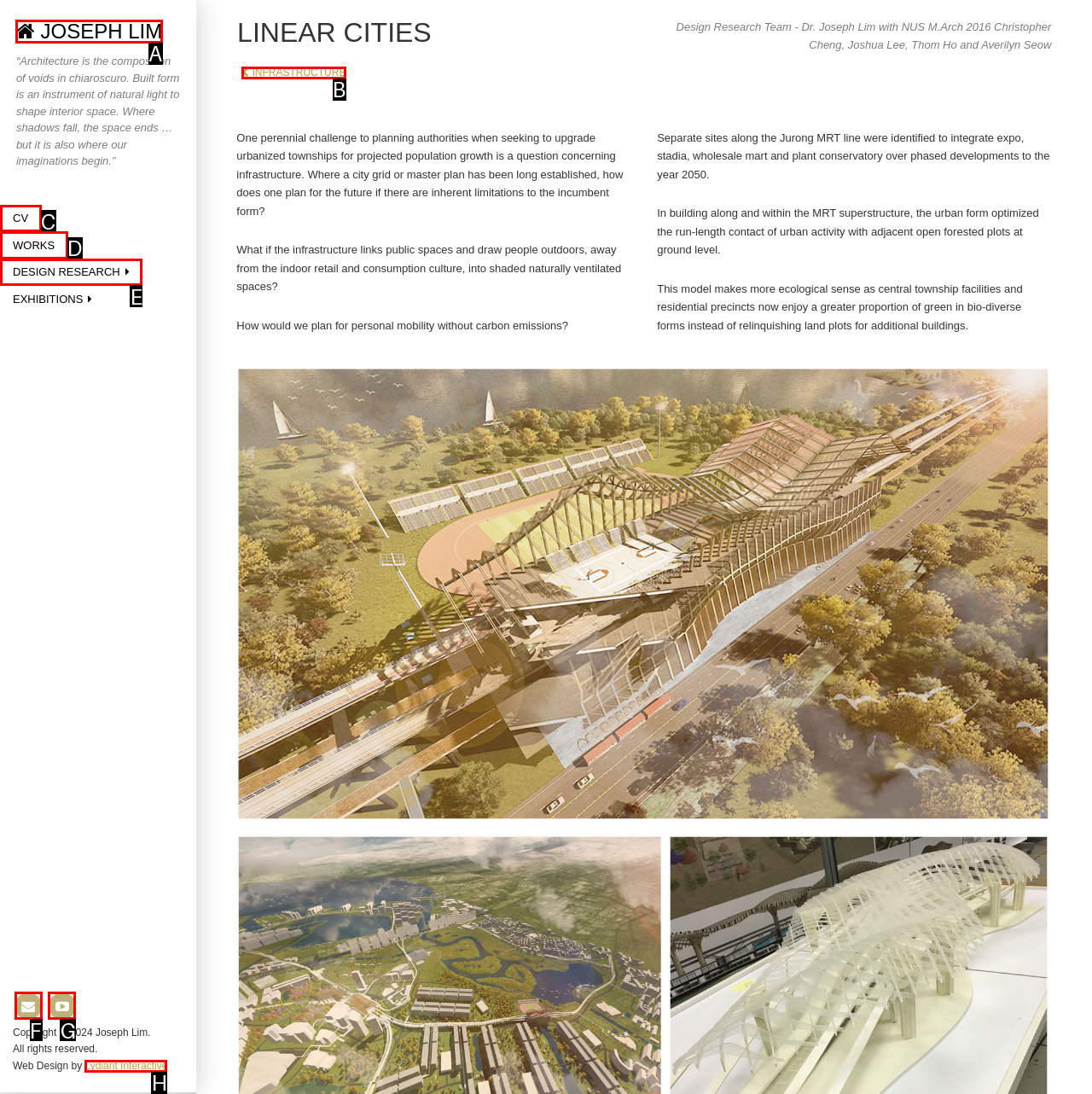Indicate which lettered UI element to click to fulfill the following task: Visit Lydiant Interactive's website
Provide the letter of the correct option.

H